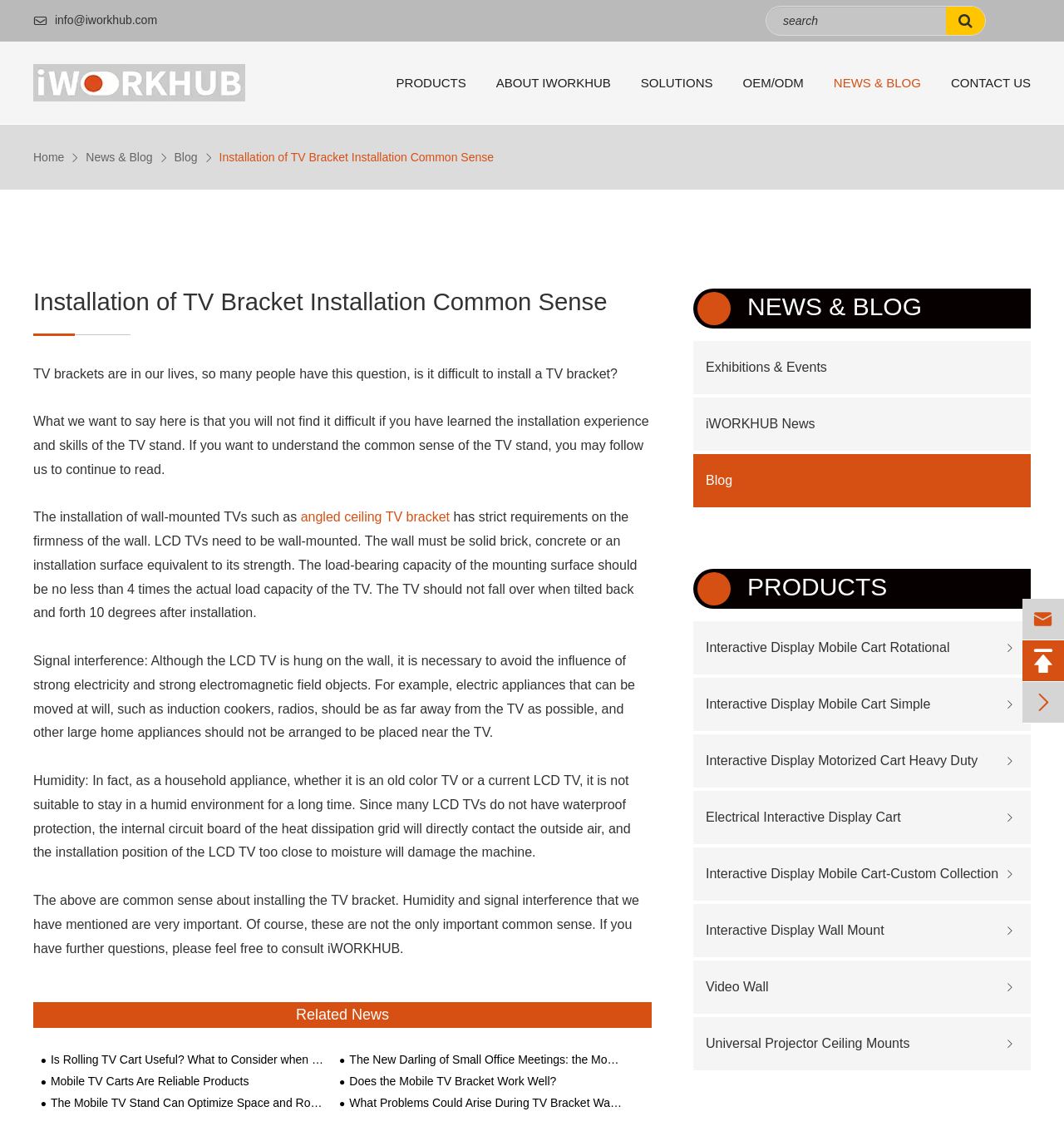Highlight the bounding box coordinates of the region I should click on to meet the following instruction: "contact us".

[0.894, 0.036, 0.969, 0.108]